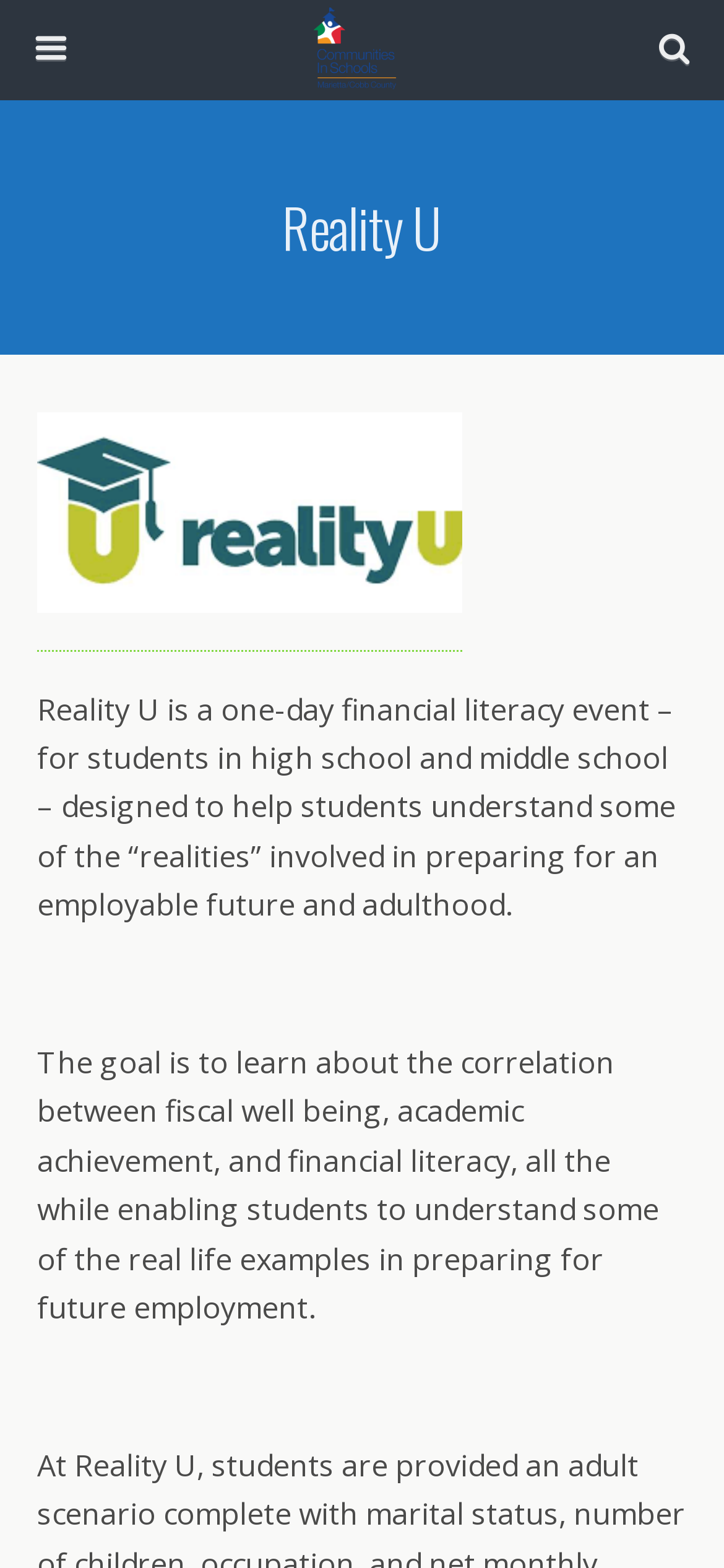What age group is Reality U designed for?
Using the details shown in the screenshot, provide a comprehensive answer to the question.

The webpage states that Reality U is designed for students in high school and middle school. This information can be found in the description of the event, which provides context about the target audience.